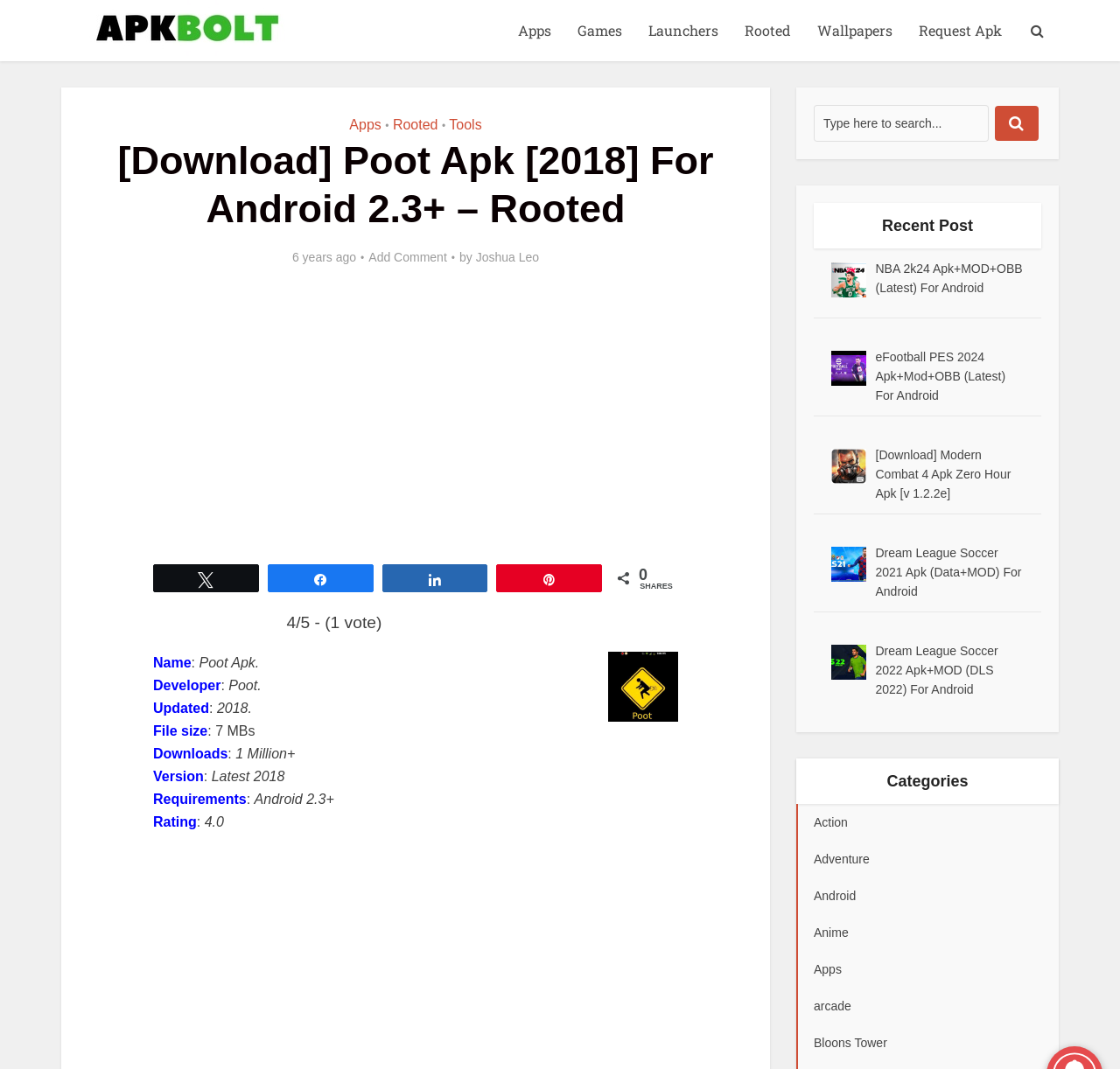Locate the bounding box coordinates of the element that should be clicked to execute the following instruction: "View recent posts".

[0.727, 0.19, 0.93, 0.232]